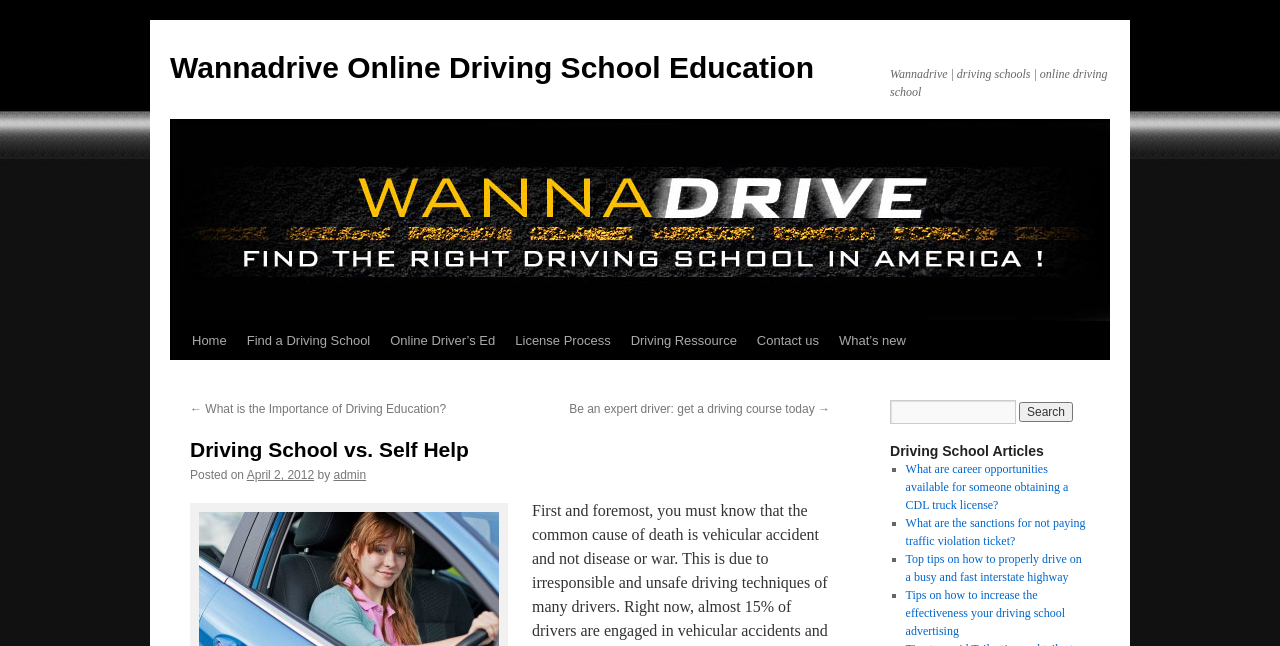Please provide a comprehensive response to the question below by analyzing the image: 
How many articles are listed in the 'Driving School Articles' section?

I counted the number of links in the 'Driving School Articles' section, which are four article titles with list markers.